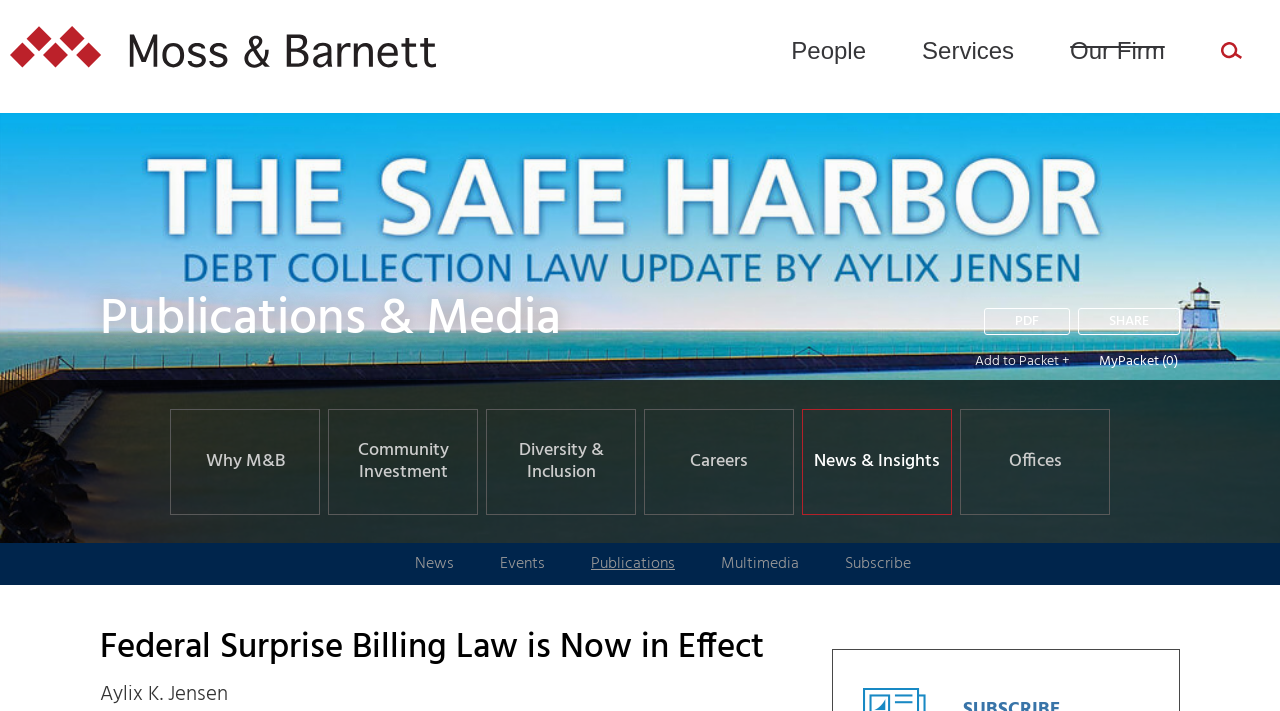Please predict the bounding box coordinates of the element's region where a click is necessary to complete the following instruction: "Click Moss & Barnett logo". The coordinates should be represented by four float numbers between 0 and 1, i.e., [left, top, right, bottom].

[0.008, 0.037, 0.341, 0.098]